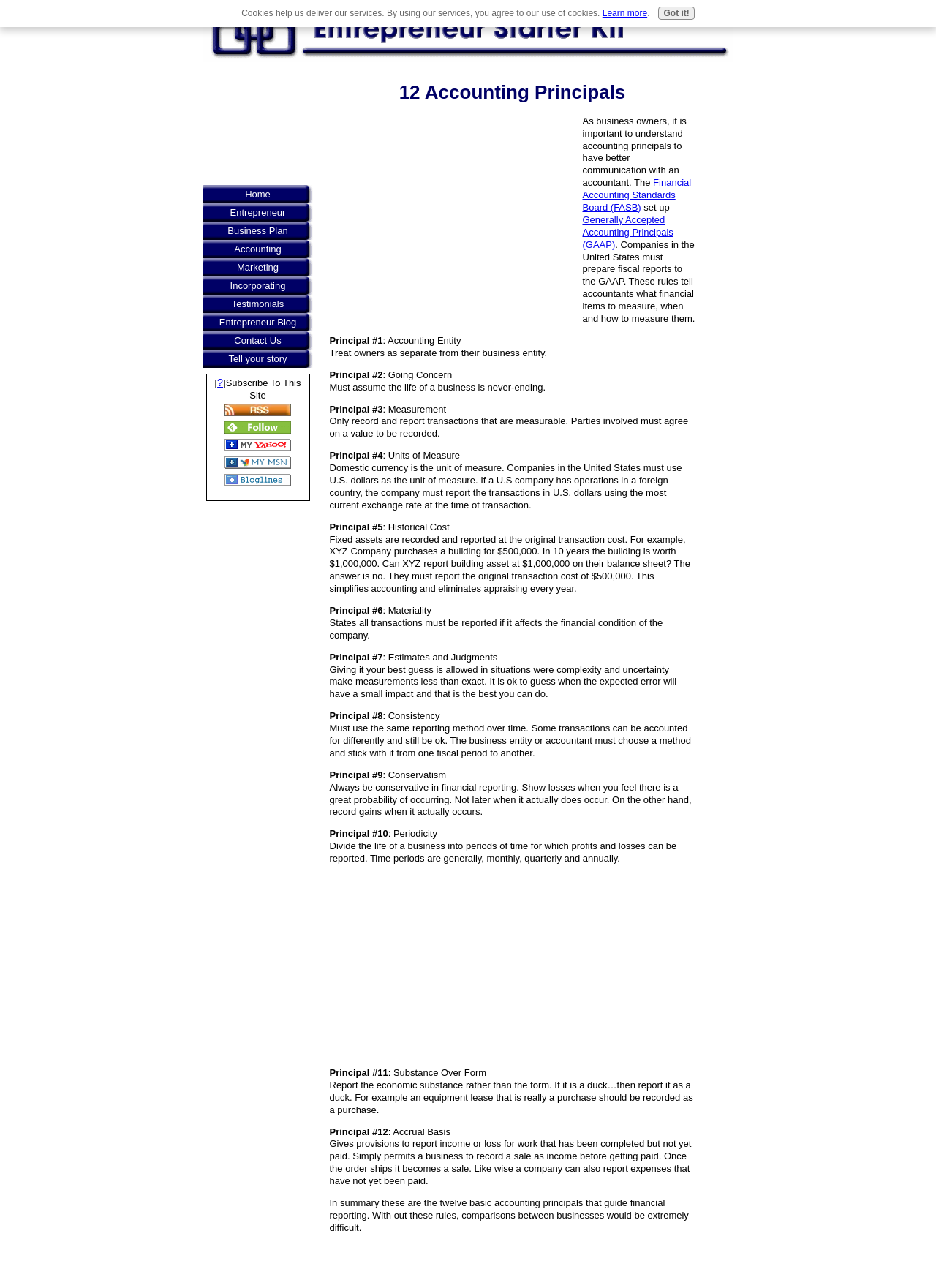Please find and report the bounding box coordinates of the element to click in order to perform the following action: "Click the 'XML RSS' link". The coordinates should be expressed as four float numbers between 0 and 1, in the format [left, top, right, bottom].

[0.24, 0.317, 0.311, 0.326]